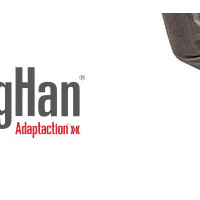Generate an elaborate caption for the given image.

The image features the logo of "Callaghan," highlighted prominently against a light background. The logo showcases the brand name in bold, stylized lettering, with "Callaghan" emphasized in a darker color, creating a striking visual contrast. Below the brand name, the word "Adaptation" is displayed in a vibrant red font, suggesting an emphasis on innovation and adaptability, key themes for the brand. The design of the logo conveys a sense of modernity and style, reflecting Callaghan’s commitment to producing fashionable footwear that merges comfort with contemporary aesthetics.